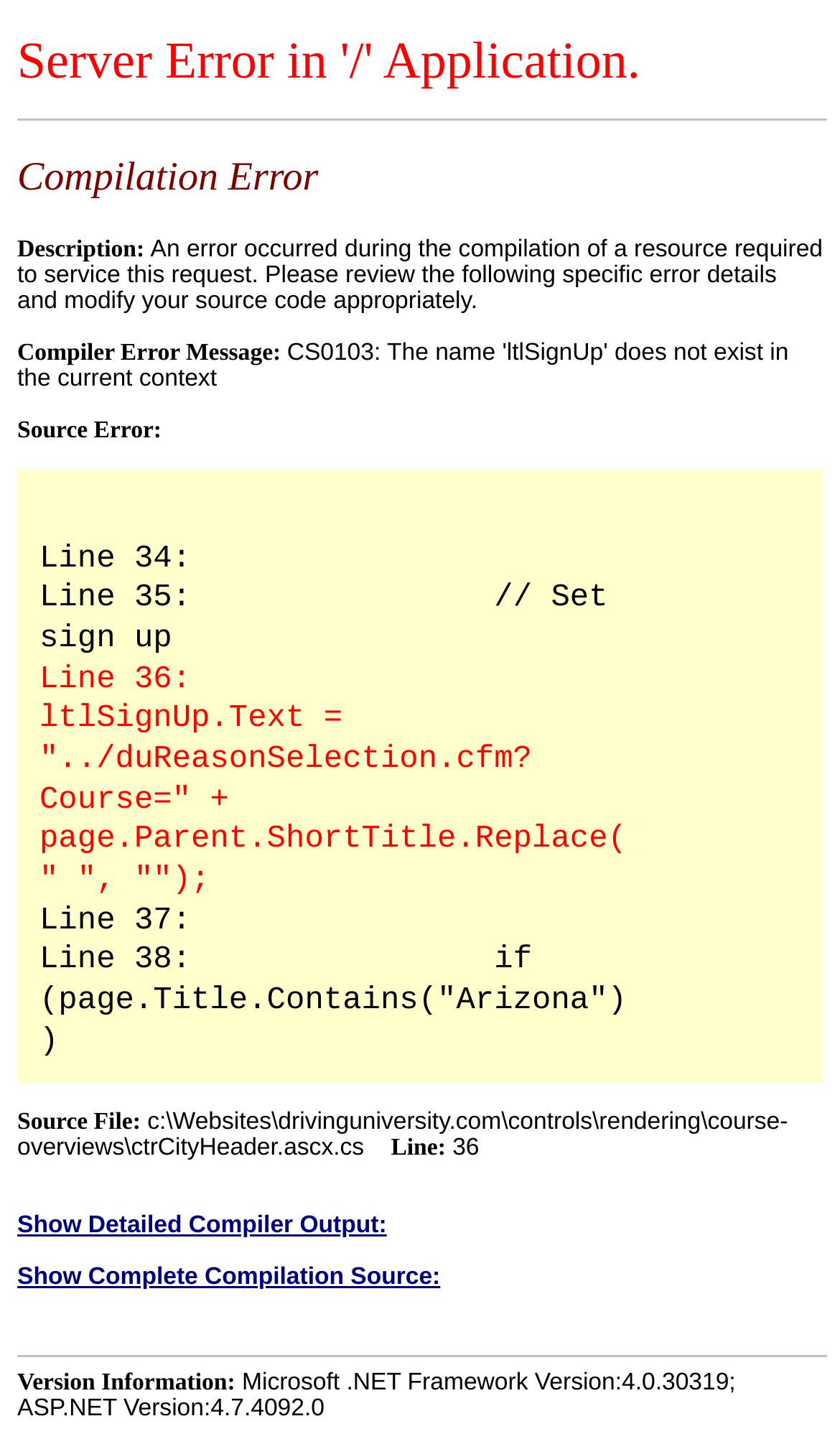Answer the following query concisely with a single word or phrase:
What is the version of the .NET Framework?

4.0.30319